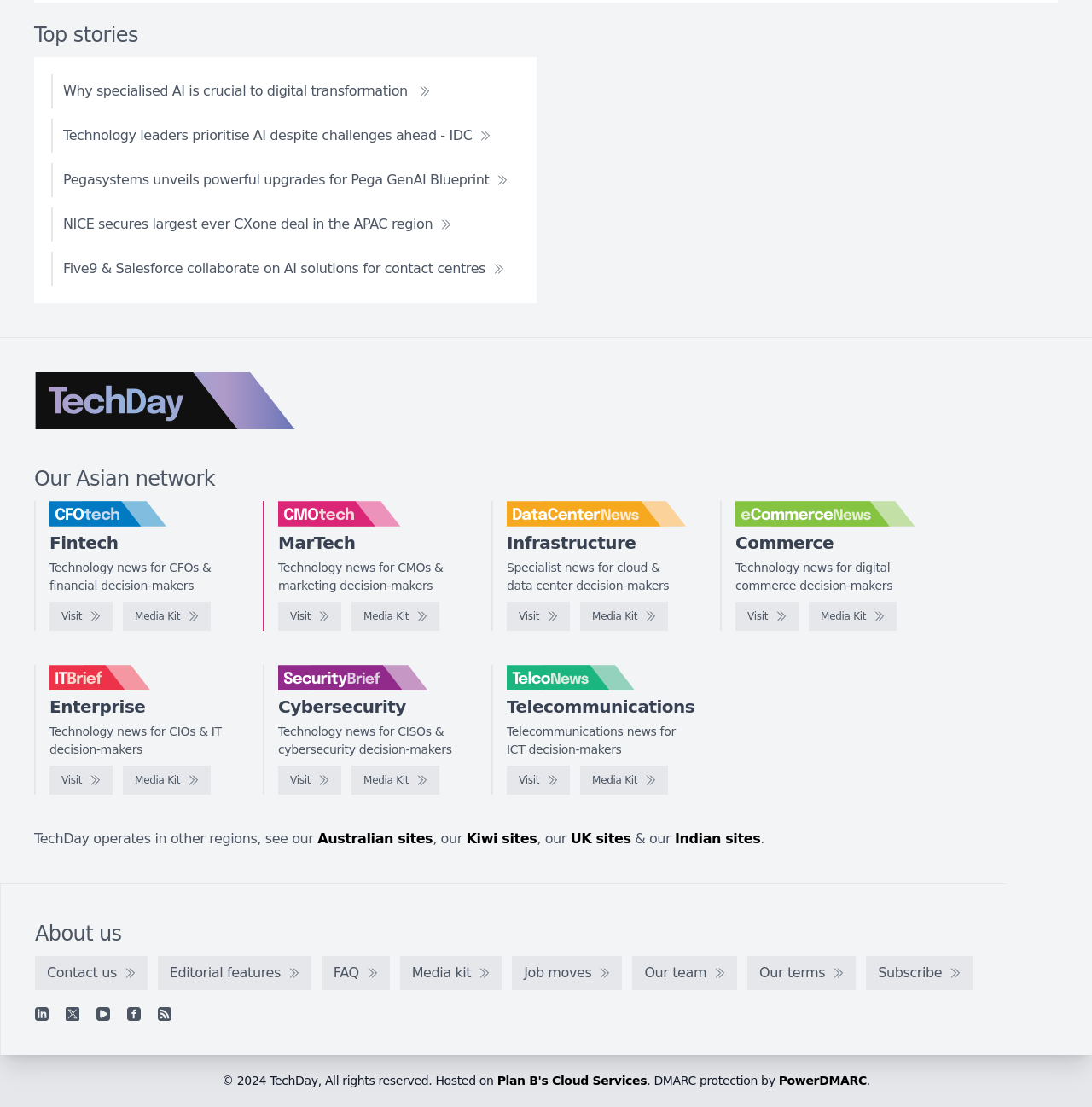Please specify the bounding box coordinates of the region to click in order to perform the following instruction: "View the Media Kit for CMOtech".

[0.322, 0.544, 0.402, 0.57]